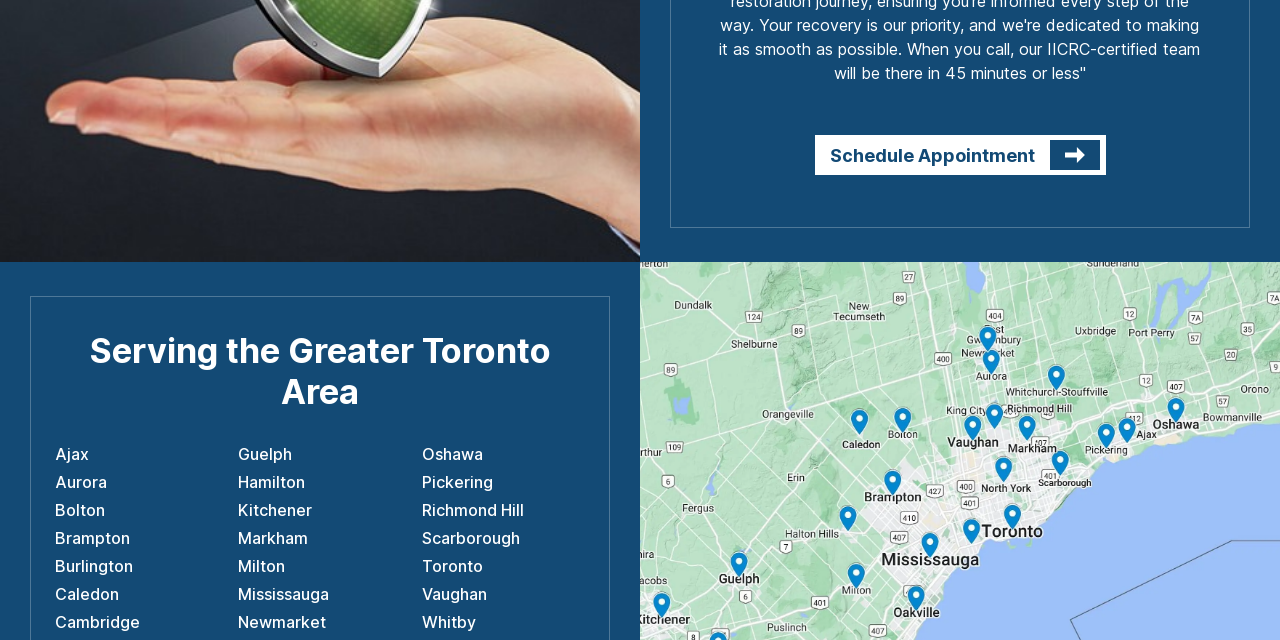What is the theme of the webpage?
Using the image, respond with a single word or phrase.

Service provider